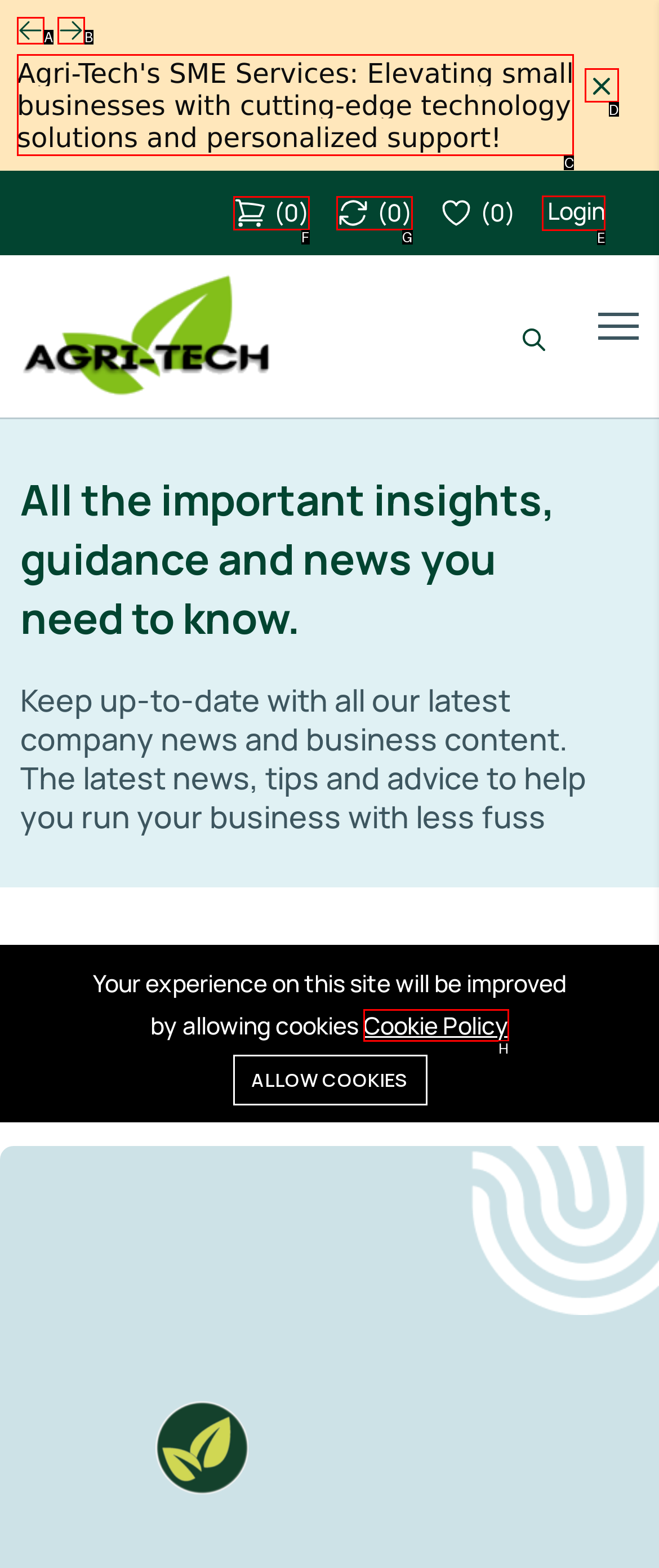Which lettered option should be clicked to perform the following task: Login to the account
Respond with the letter of the appropriate option.

E